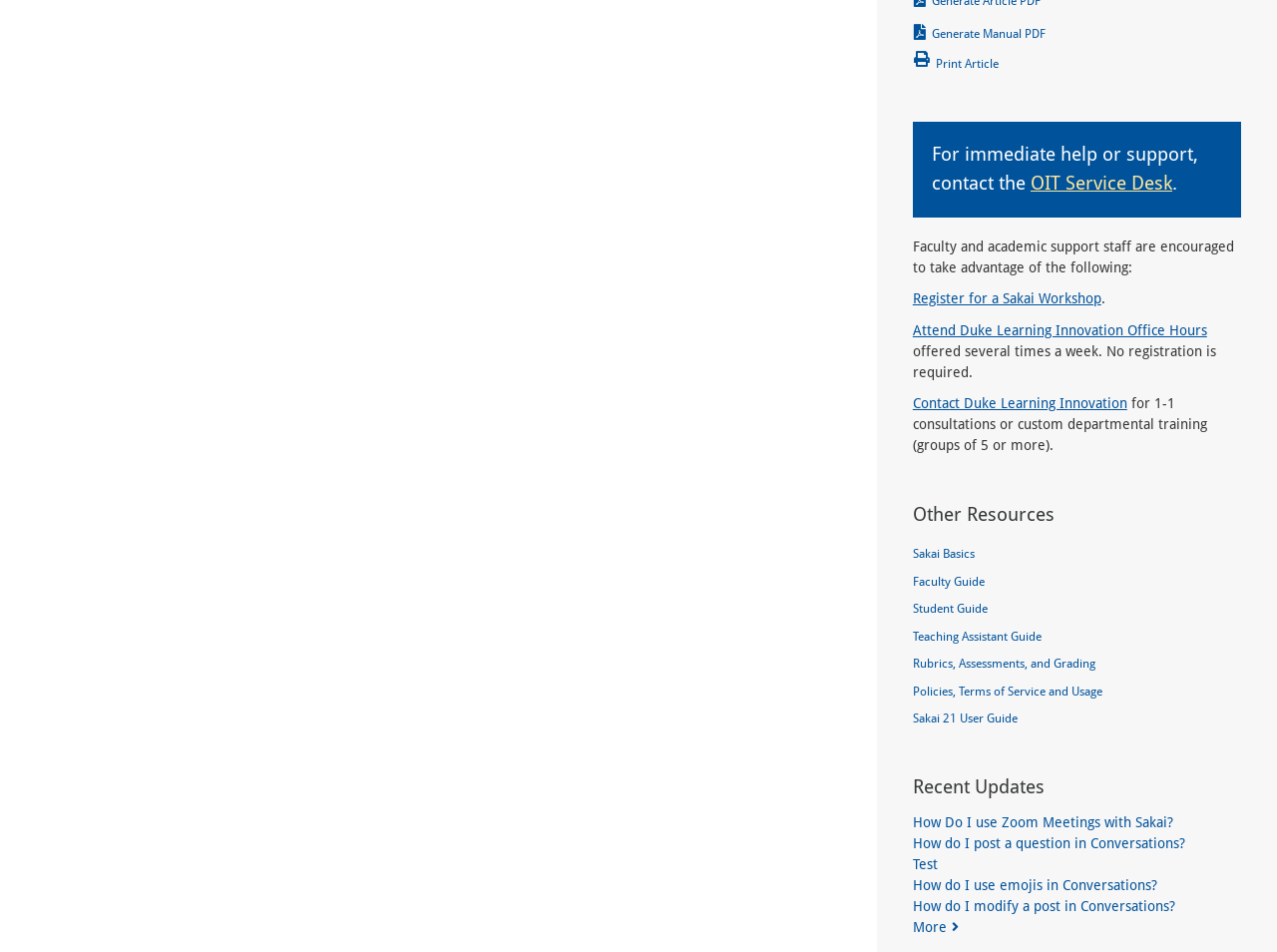Using the information in the image, give a comprehensive answer to the question: 
What kind of support is offered by the OIT Service Desk?

The OIT Service Desk is mentioned in the text 'For immediate help or support, contact the OIT Service Desk', indicating that it offers immediate help or support to users.